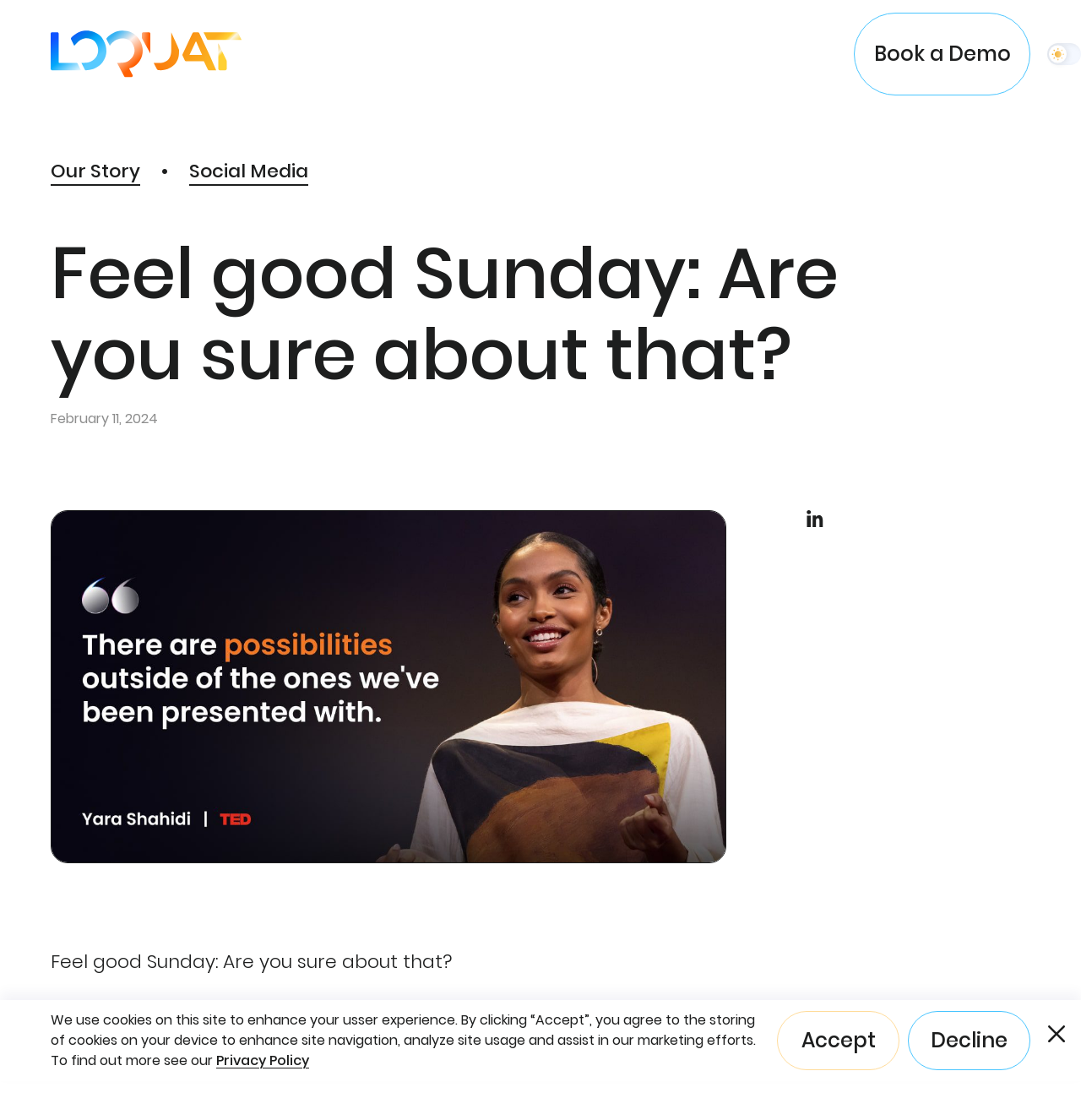What is the principal heading displayed on the webpage?

Feel good Sunday: Are you sure about that?